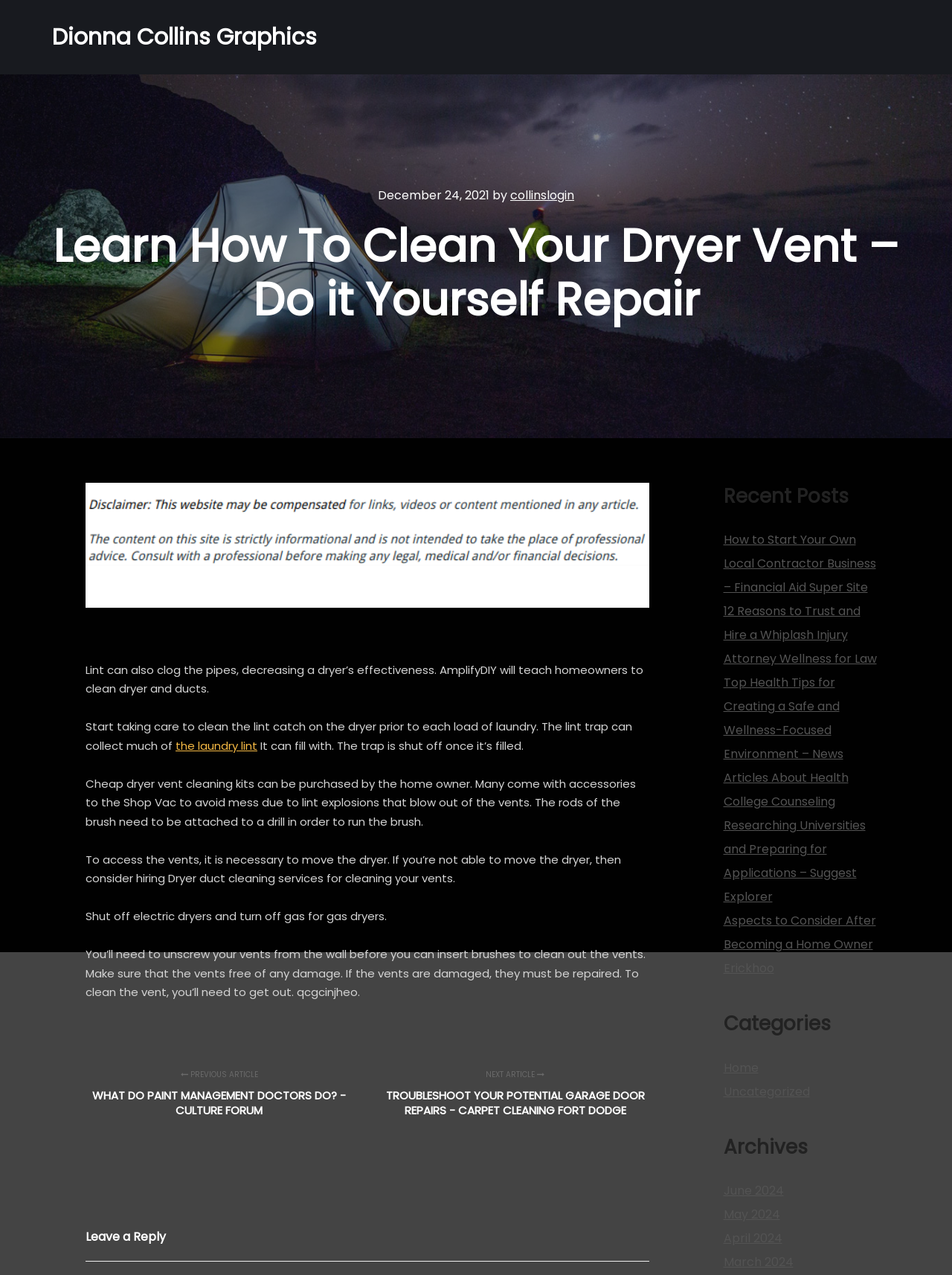Give a one-word or short-phrase answer to the following question: 
What should be turned off before cleaning the vents?

Electric dryers and gas